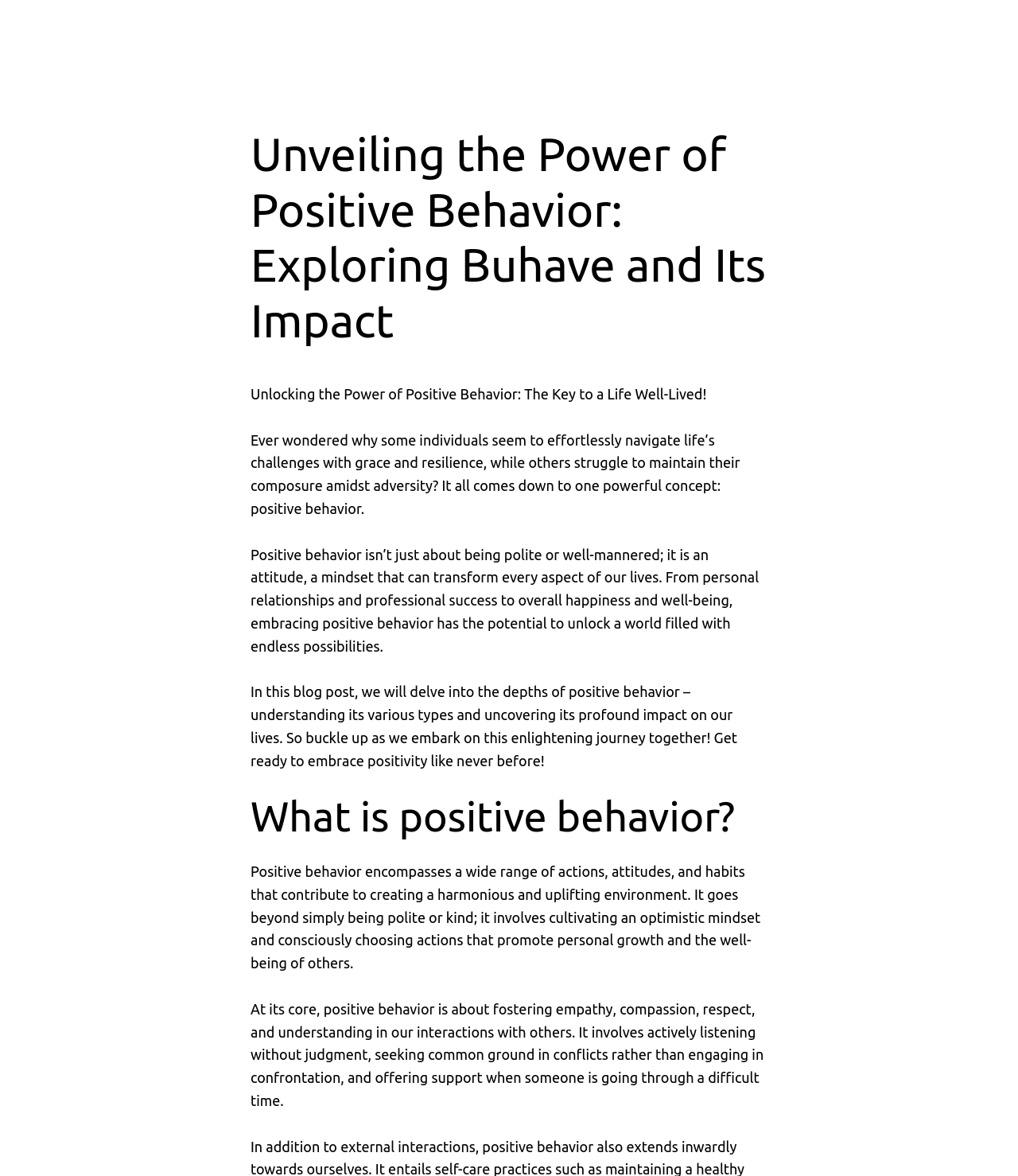Extract the main headline from the webpage and generate its text.

Unveiling the Power of Positive Behavior: Exploring Buhave and Its Impact